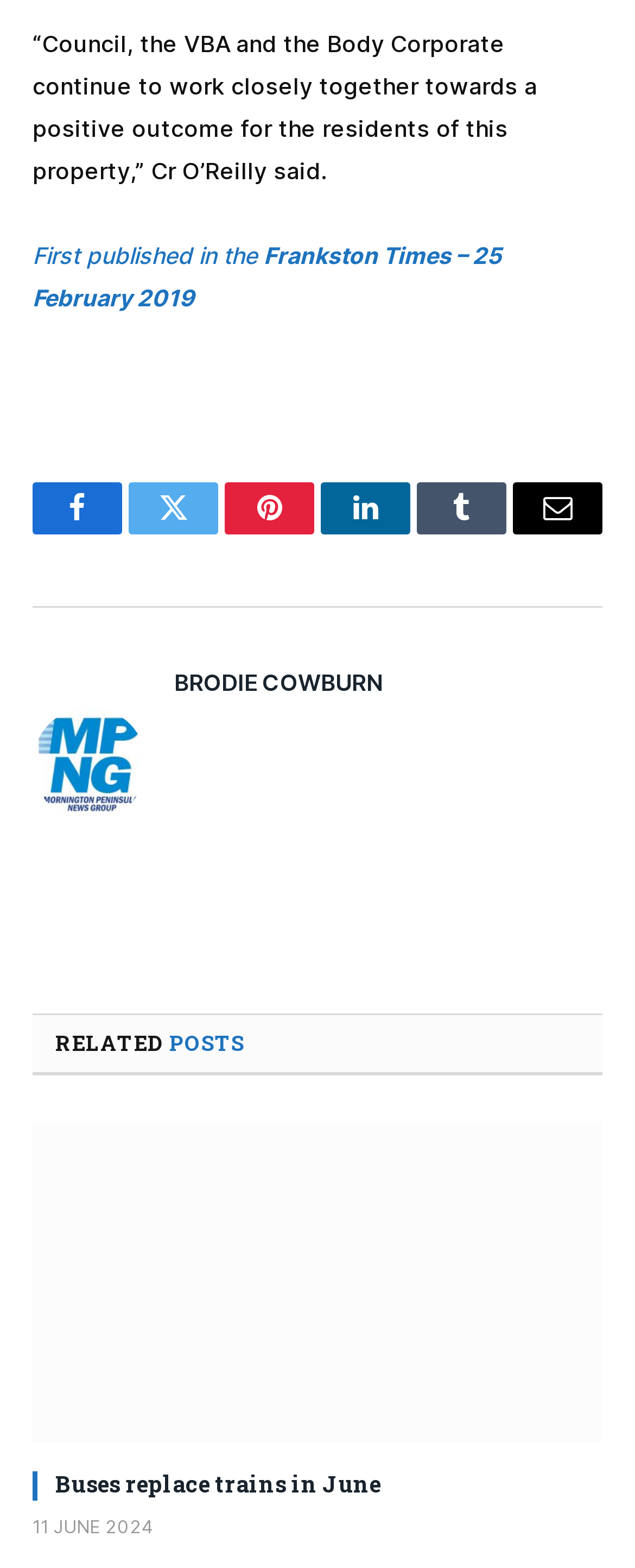Please provide a brief answer to the question using only one word or phrase: 
What is the topic of the related post?

Buses replace trains in June